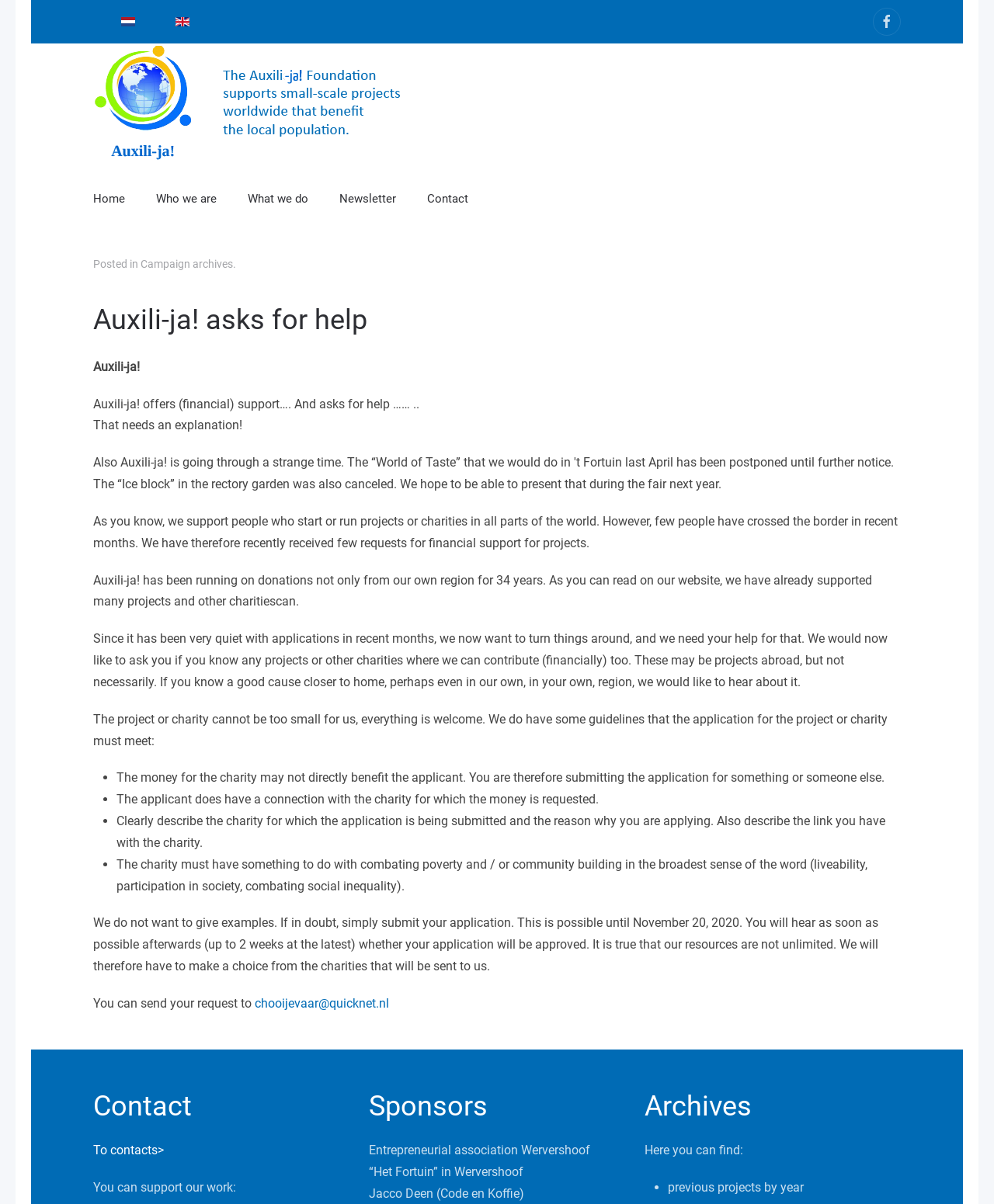What is the deadline for submitting an application?
Using the details from the image, give an elaborate explanation to answer the question.

The webpage mentions that applications can be submitted until November 20, 2020, and that a response will be received within two weeks after submission.